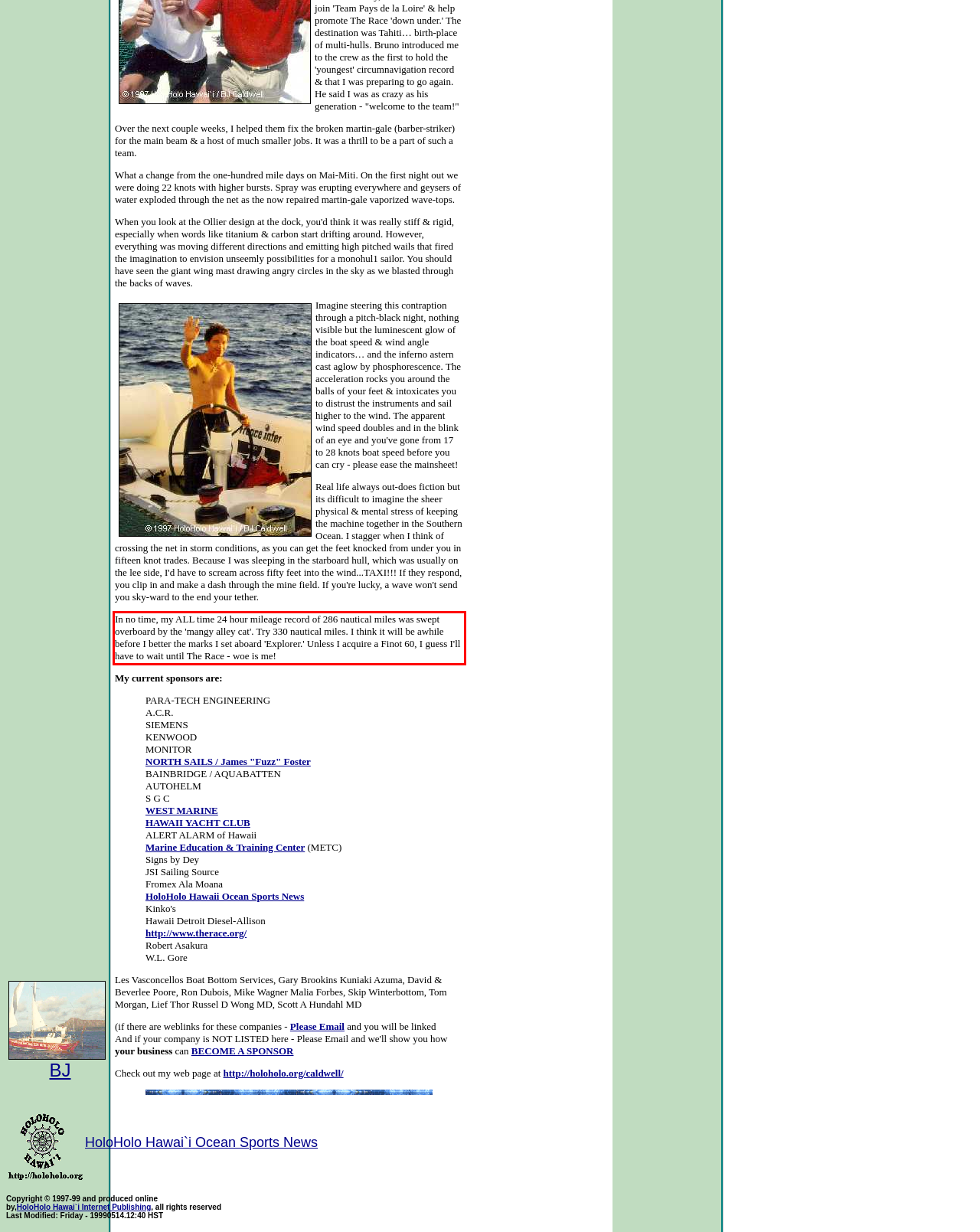You are provided with a webpage screenshot that includes a red rectangle bounding box. Extract the text content from within the bounding box using OCR.

In no time, my ALL time 24 hour mileage record of 286 nautical miles was swept overboard by the 'mangy alley cat'. Try 330 nautical miles. I think it will be awhile before I better the marks I set aboard 'Explorer.' Unless I acquire a Finot 60, I guess I'll have to wait until The Race - woe is me!